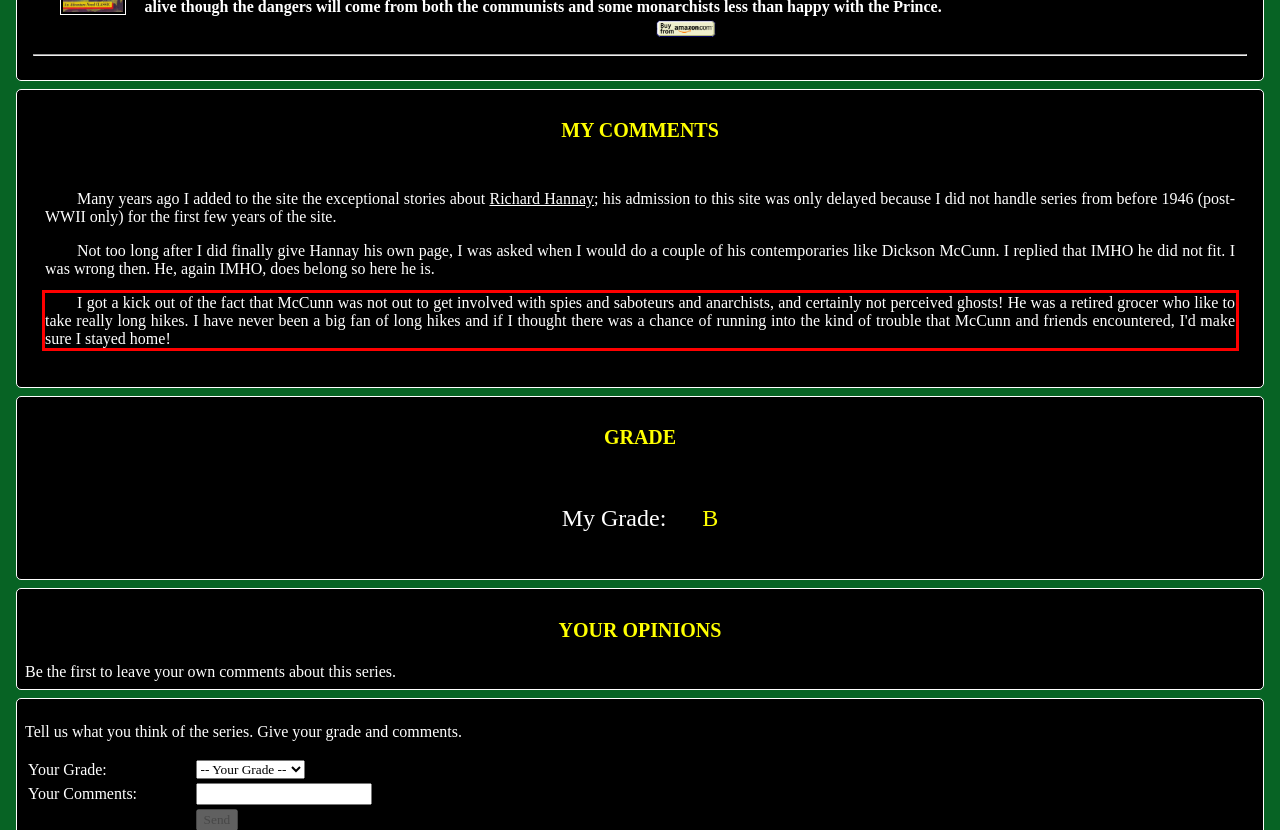Locate the red bounding box in the provided webpage screenshot and use OCR to determine the text content inside it.

I got a kick out of the fact that McCunn was not out to get involved with spies and saboteurs and anarchists, and certainly not perceived ghosts! He was a retired grocer who like to take really long hikes. I have never been a big fan of long hikes and if I thought there was a chance of running into the kind of trouble that McCunn and friends encountered, I'd make sure I stayed home!